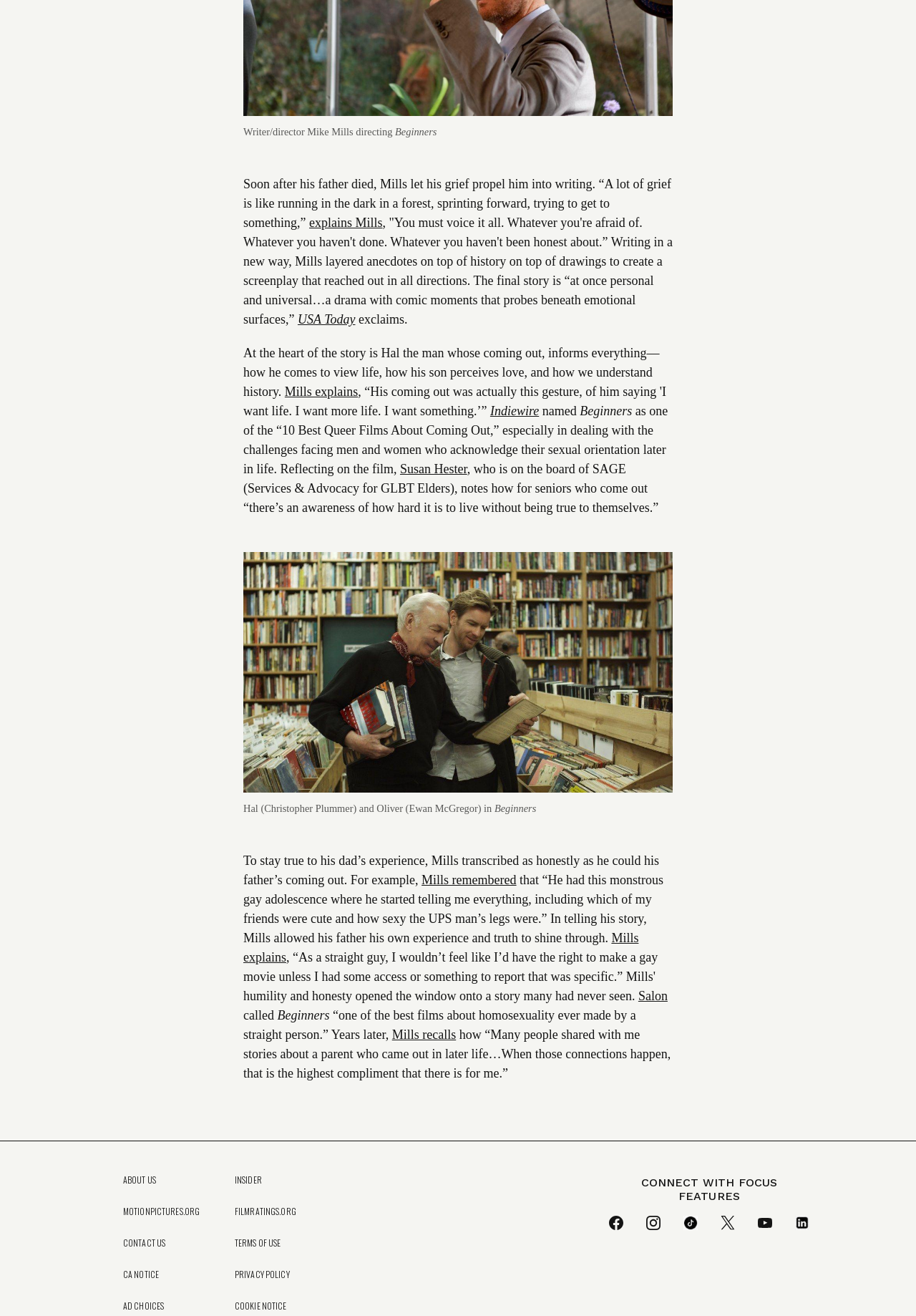Pinpoint the bounding box coordinates of the element you need to click to execute the following instruction: "Learn more about the film Beginners". The bounding box should be represented by four float numbers between 0 and 1, in the format [left, top, right, bottom].

[0.633, 0.307, 0.69, 0.318]